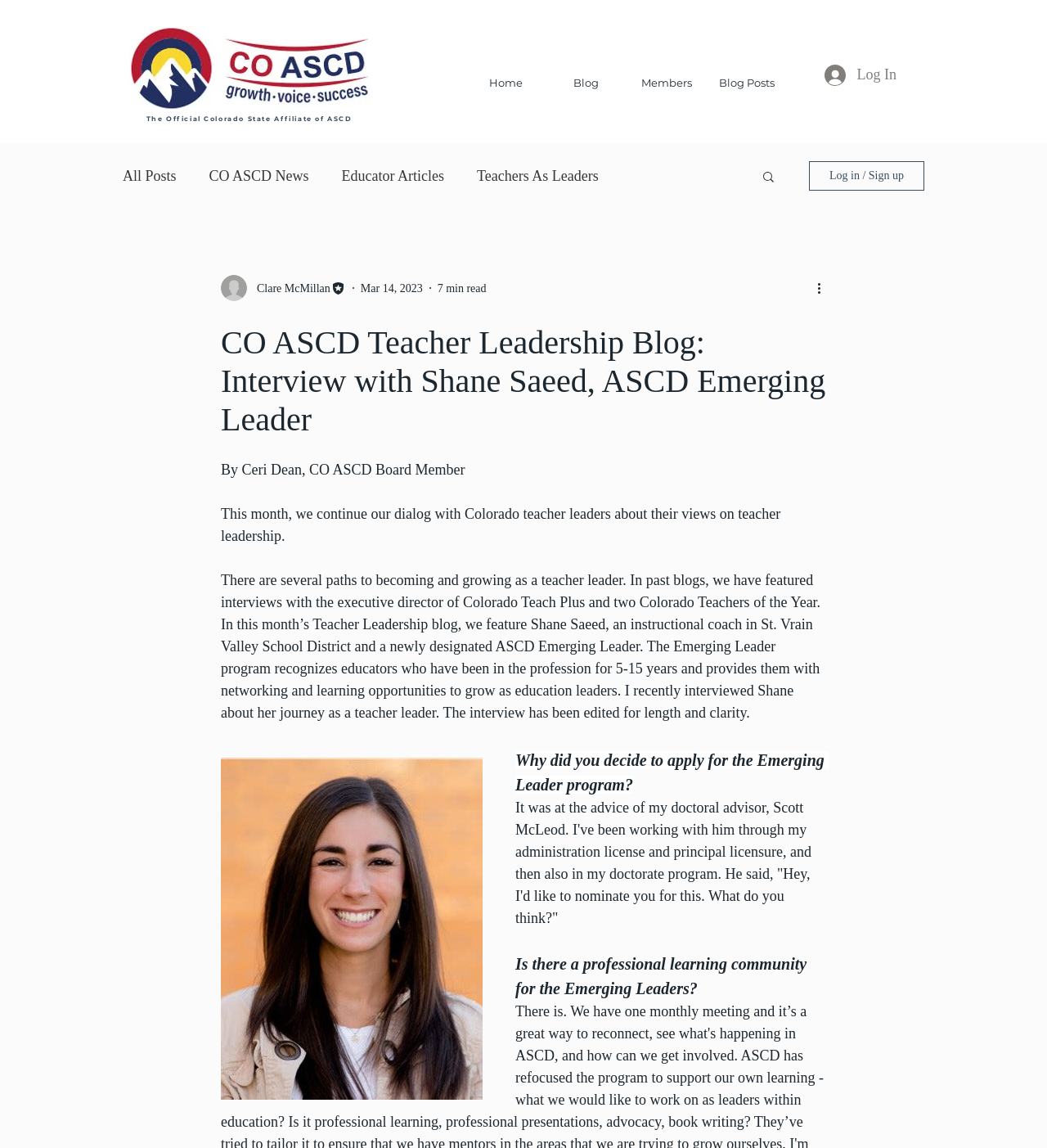Show the bounding box coordinates of the element that should be clicked to complete the task: "Search the site".

[0.727, 0.148, 0.741, 0.163]